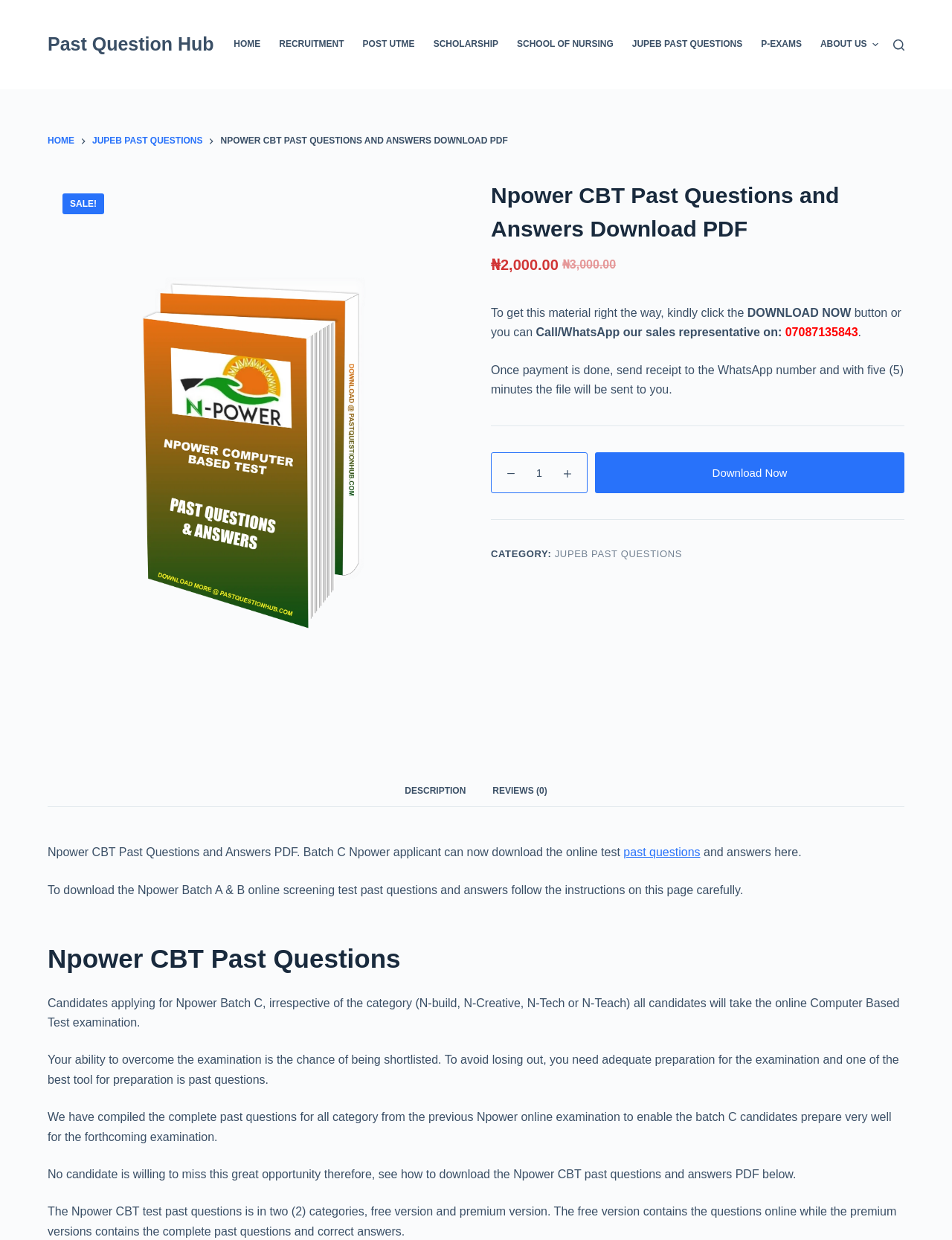Predict the bounding box of the UI element based on this description: "JUPEB PAST QUESTIONS".

[0.654, 0.0, 0.79, 0.072]